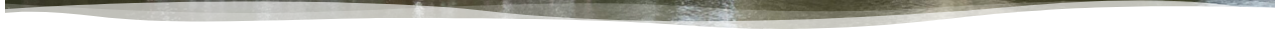Offer a detailed narrative of the image.

The image features a flowing, abstract wave design, predominantly in shades of gray and white, capturing the essence of water movement. It serves as a visually appealing backdrop, possibly symbolizing the aquatic themes related to fishing and the environment. This artistic representation aligns with the context of the "Tidefest 2021 Report," highlighting the connection to water activities and the natural setting of the Thames, where events such as fishing competitions take place. The overall aesthetic adds a fluid and dynamic quality to the report's presentation, enhancing its appeal to readers interested in angling and conservation efforts.